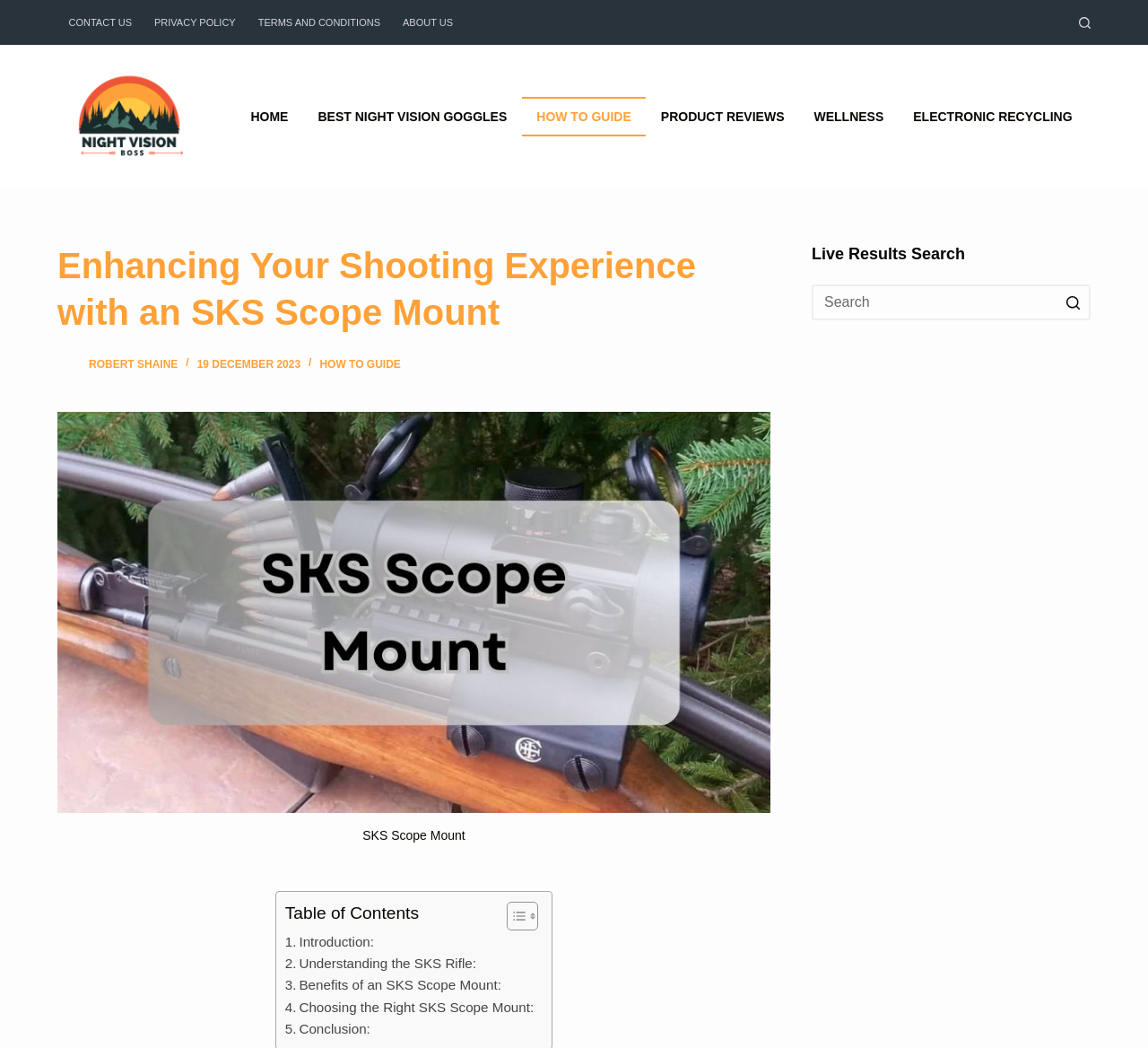Determine the bounding box coordinates of the clickable element to complete this instruction: "Go to Archive page". Provide the coordinates in the format of four float numbers between 0 and 1, [left, top, right, bottom].

None